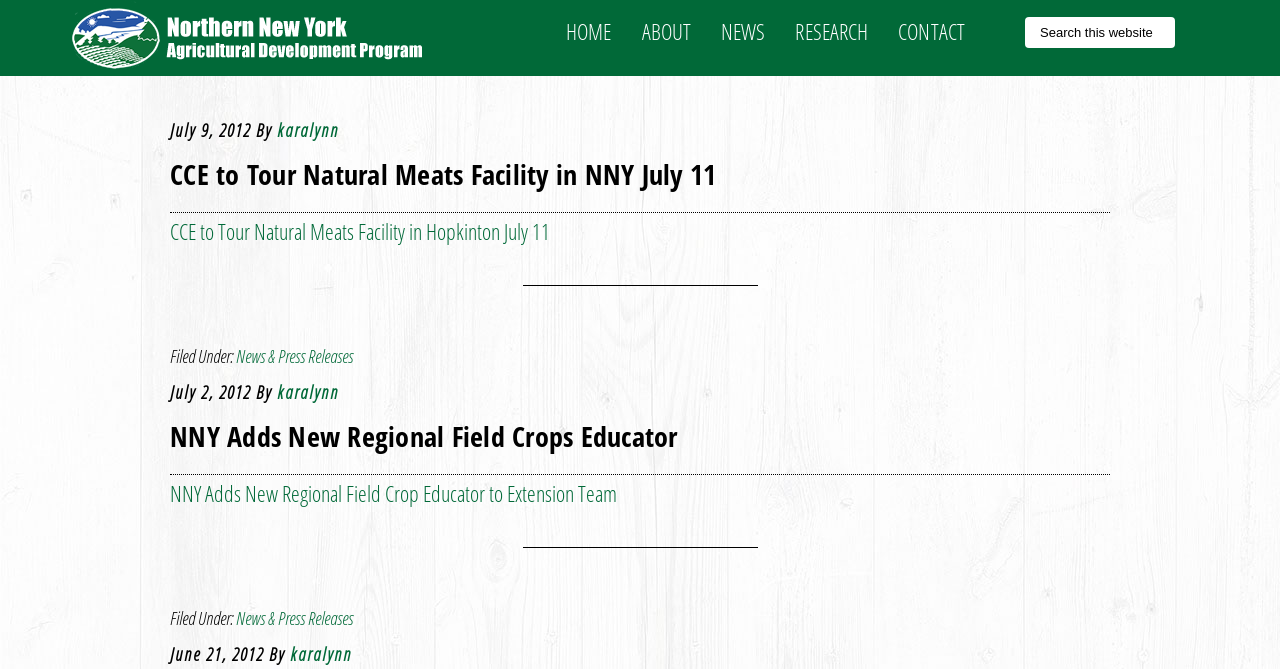Identify the bounding box coordinates of the part that should be clicked to carry out this instruction: "Click on NEWS link".

[0.552, 0.0, 0.61, 0.096]